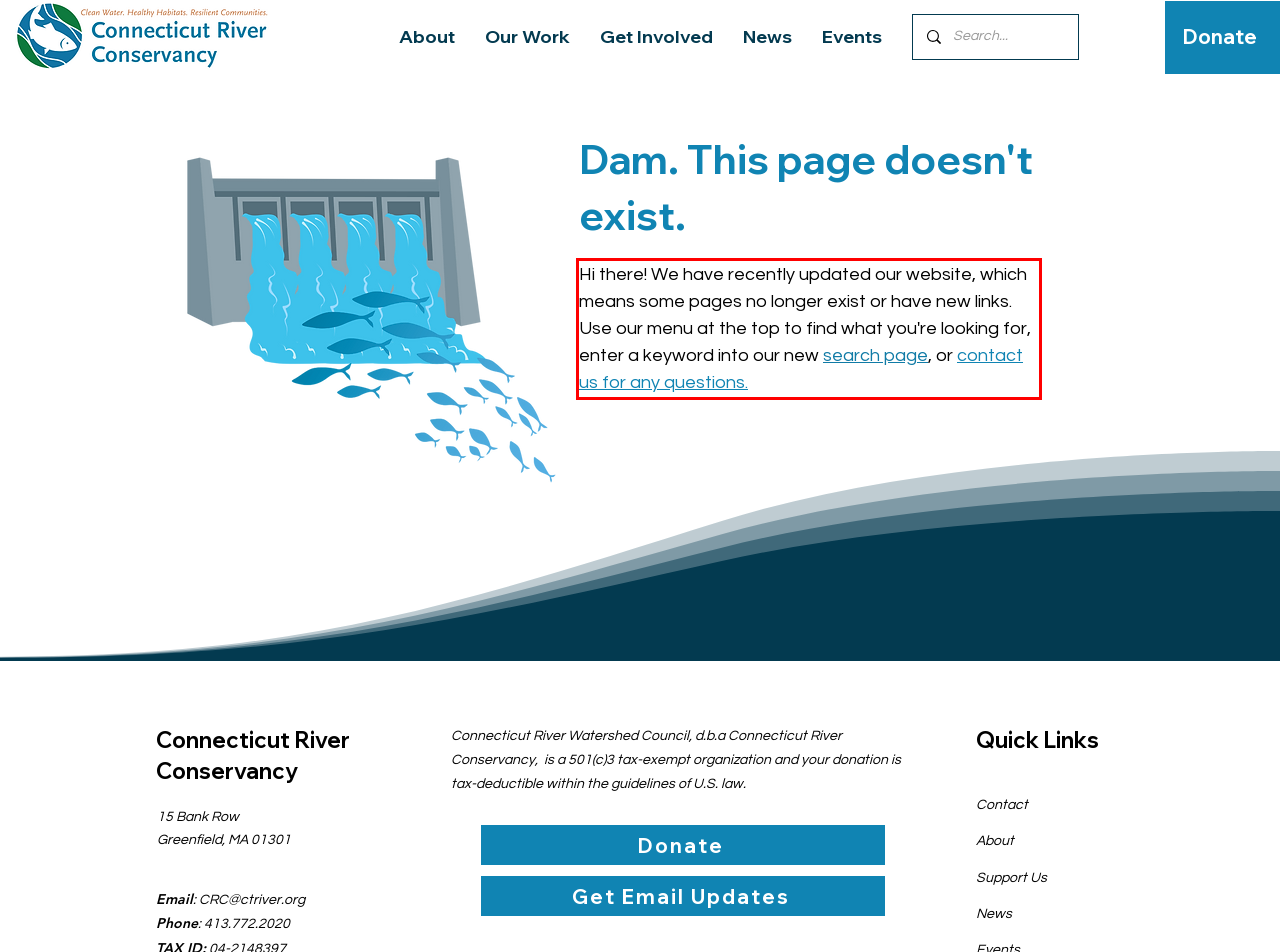With the provided screenshot of a webpage, locate the red bounding box and perform OCR to extract the text content inside it.

Hi there! We have recently updated our website, which means some pages no longer exist or have new links. Use our menu at the top to find what you're looking for, enter a keyword into our new search page, or contact us for any questions.